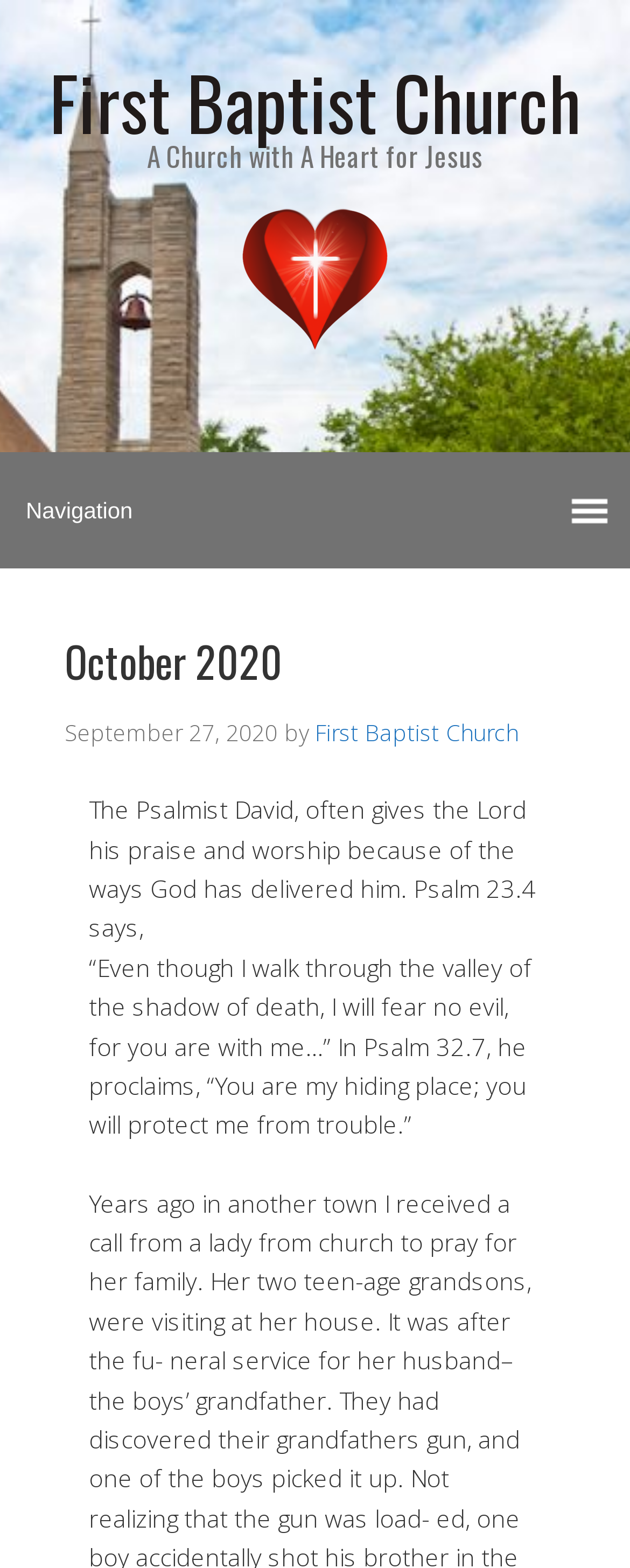Please examine the image and provide a detailed answer to the question: What is the topic of the sermon?

The sermon appears to be discussing Psalm 23.4 and Psalm 32.7, as evidenced by the quotes from these passages in the text.